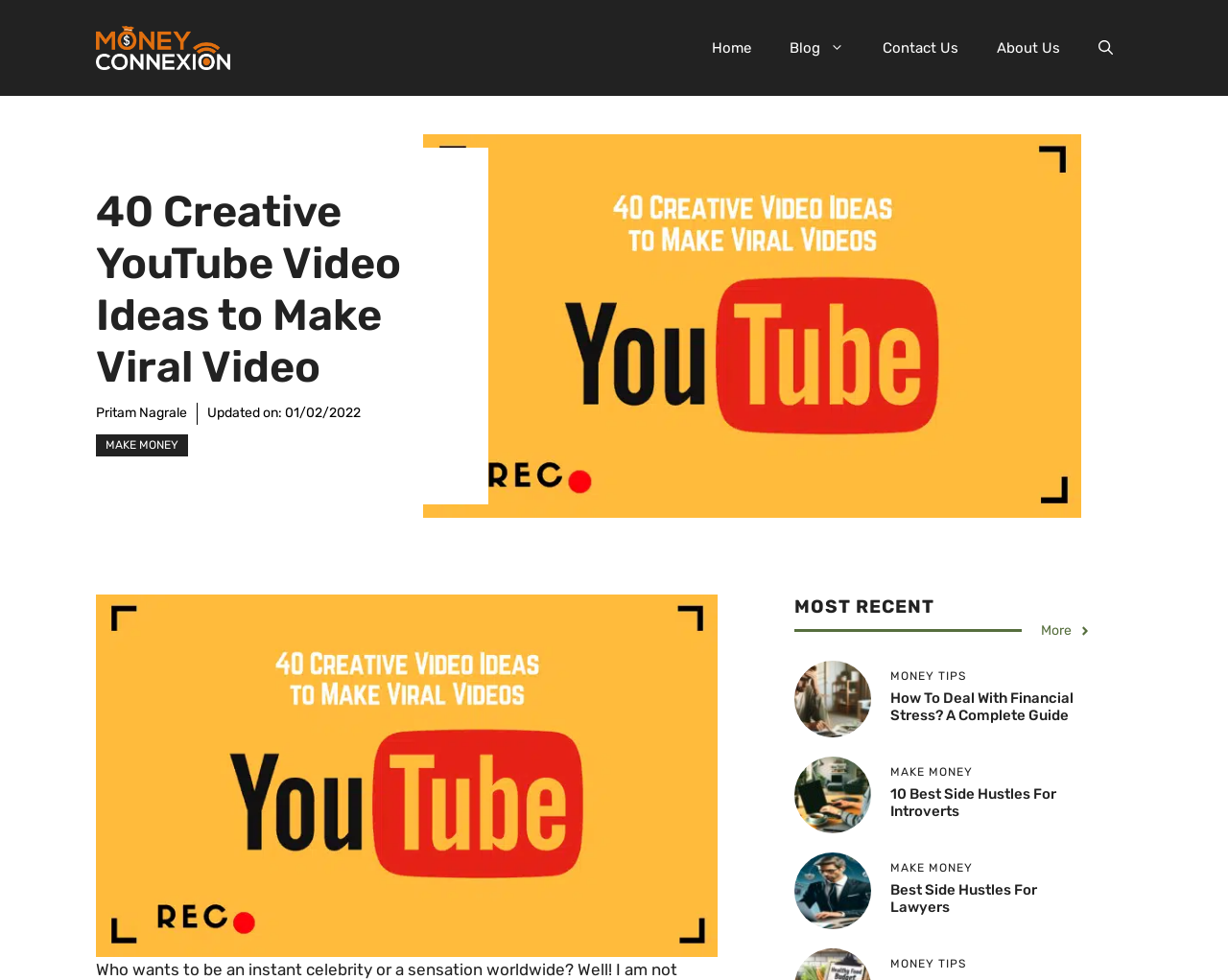Identify the bounding box coordinates of the clickable region to carry out the given instruction: "Go to the Cart page".

None